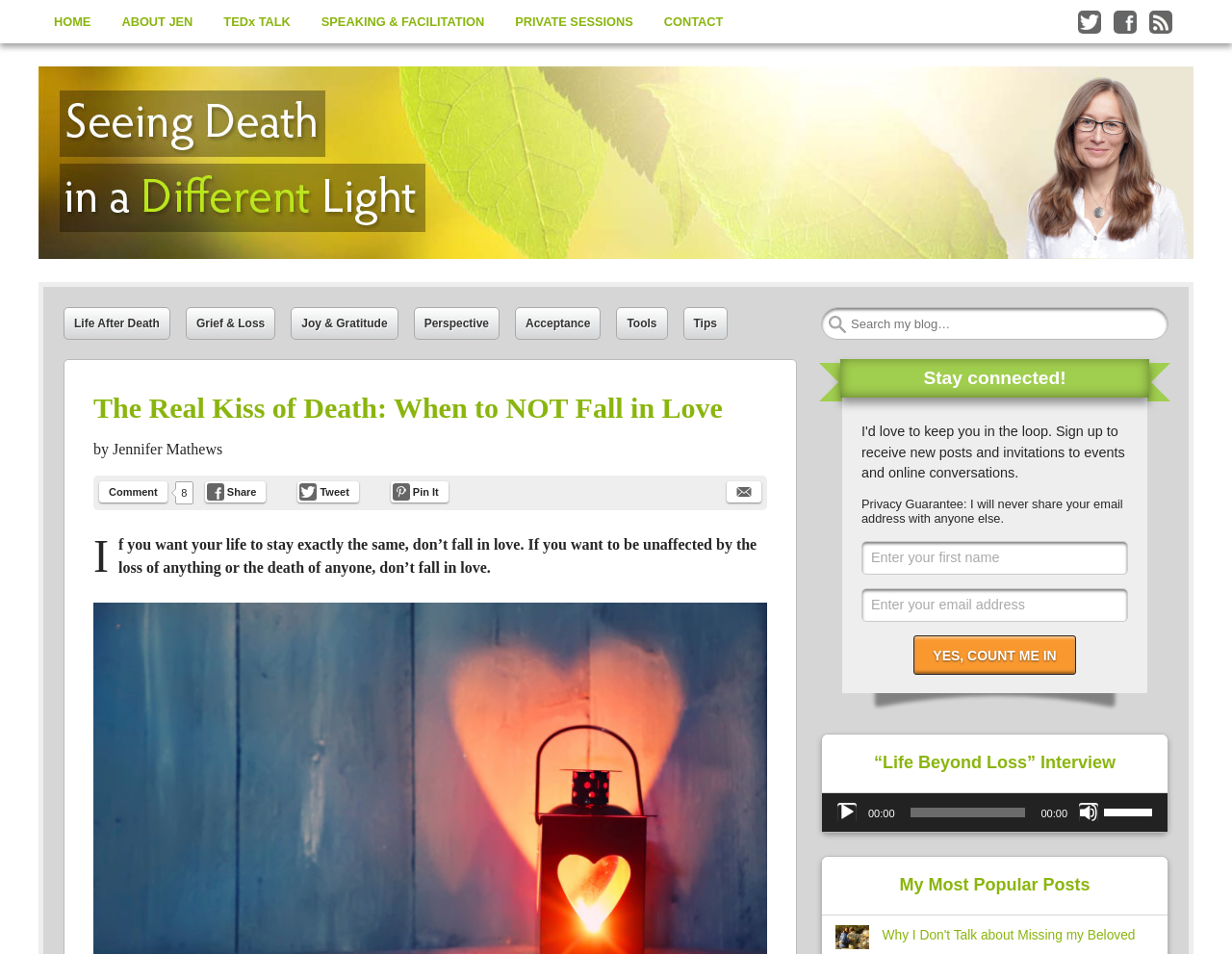Find the bounding box coordinates of the element to click in order to complete this instruction: "Follow Jennifer Mathews on Twitter". The bounding box coordinates must be four float numbers between 0 and 1, denoted as [left, top, right, bottom].

[0.875, 0.011, 0.894, 0.035]